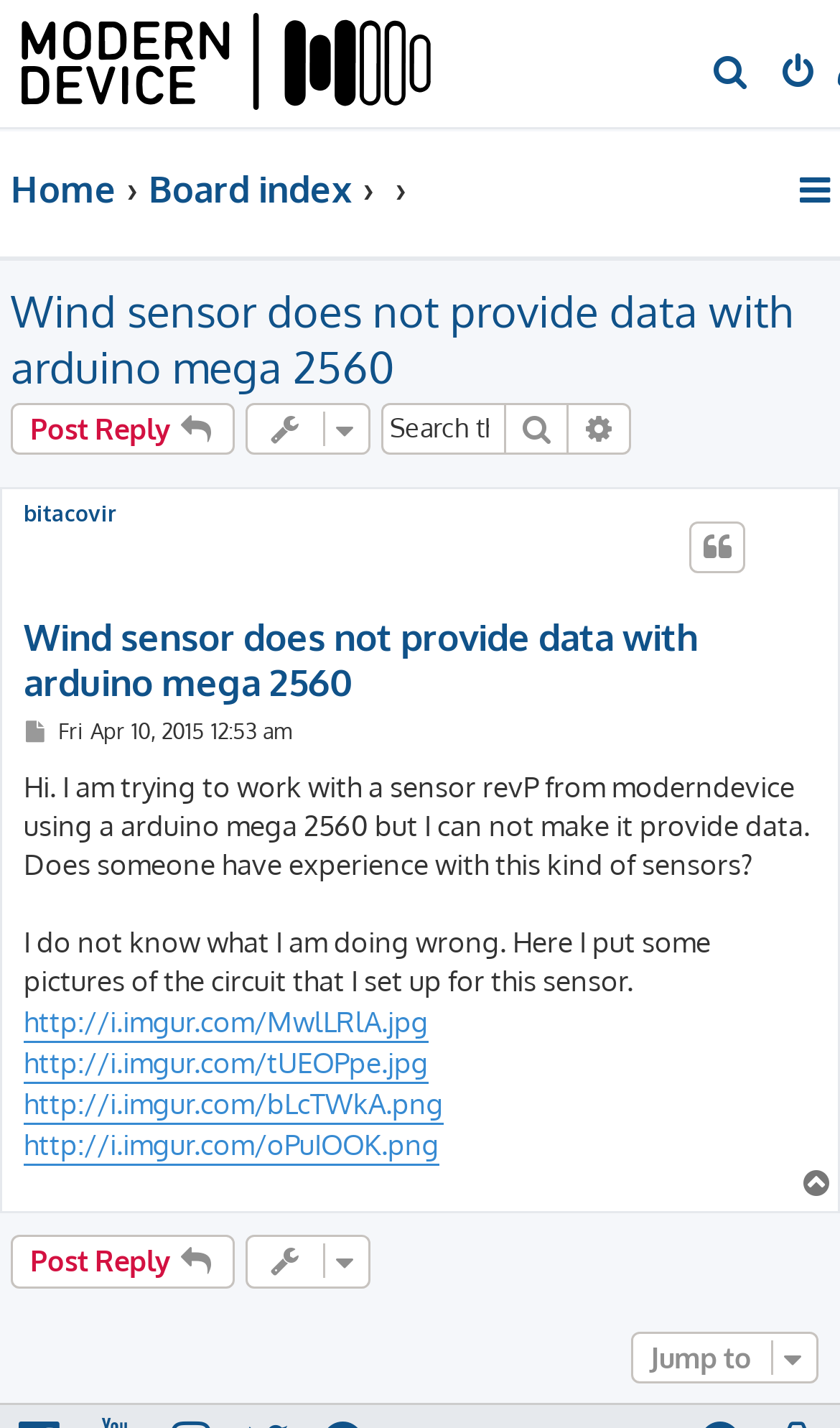Determine the bounding box coordinates of the target area to click to execute the following instruction: "Quote a post."

[0.821, 0.365, 0.887, 0.402]